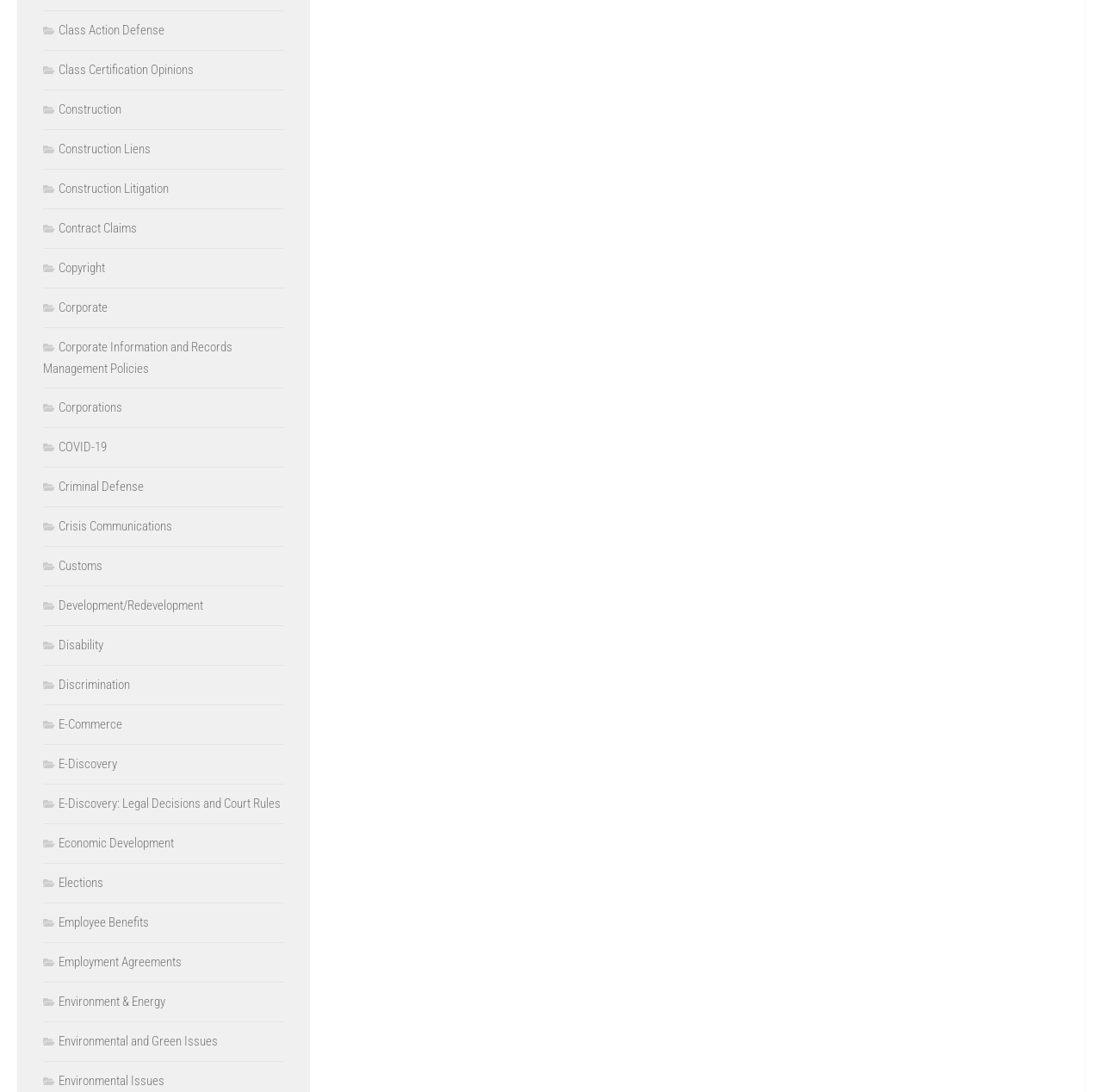Identify the bounding box coordinates of the part that should be clicked to carry out this instruction: "Get information on Environmental and Green Issues".

[0.039, 0.946, 0.198, 0.961]